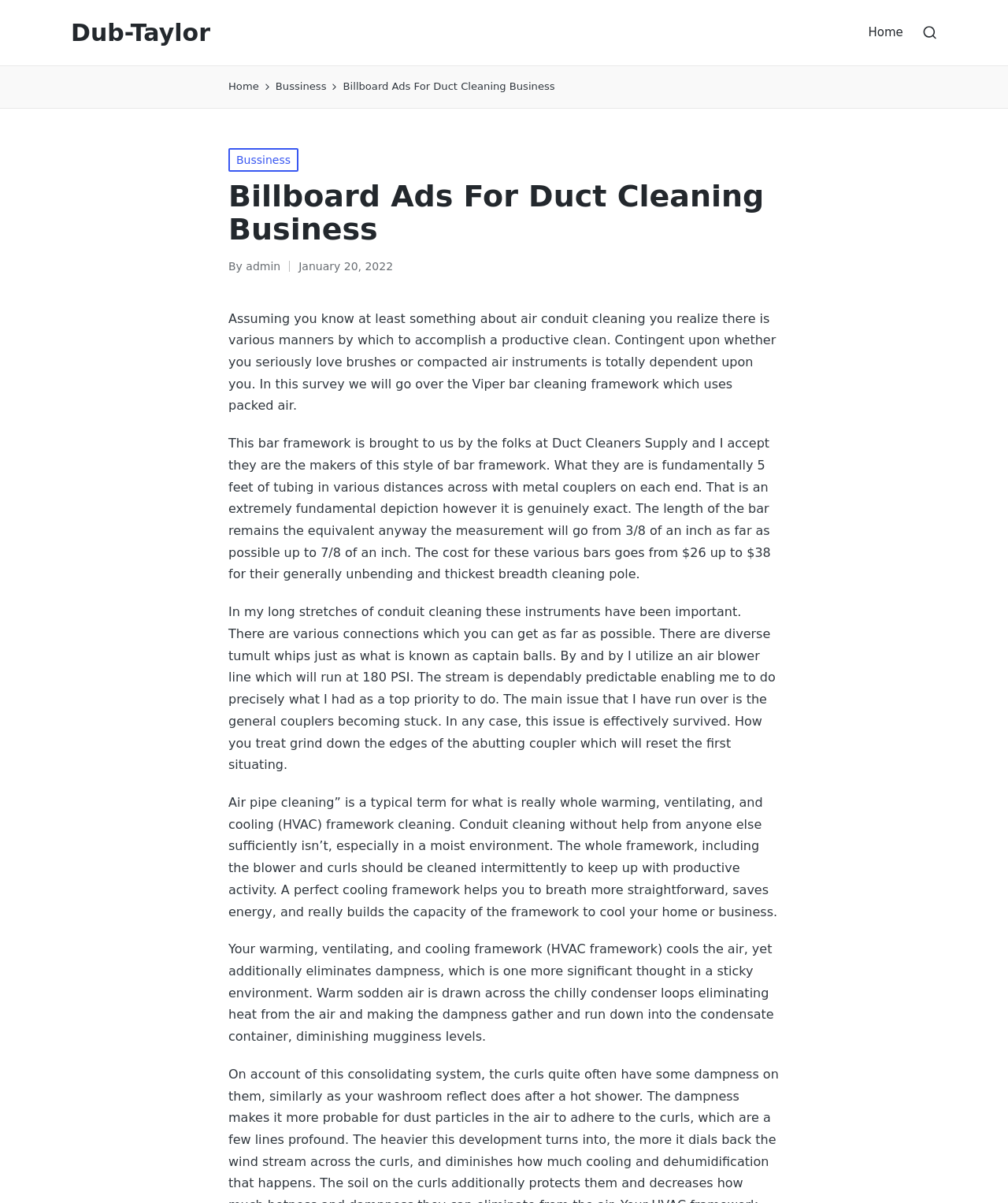Please give a one-word or short phrase response to the following question: 
What is the date of this article?

January 20, 2022